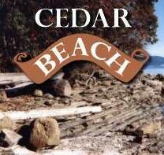Using the details in the image, give a detailed response to the question below:
What type of environment is depicted in the image?

The scene likely depicts a peaceful beach setting with elements such as driftwood, rocks, and trees, suggesting a serene environment perfect for relaxation or outdoor activities.